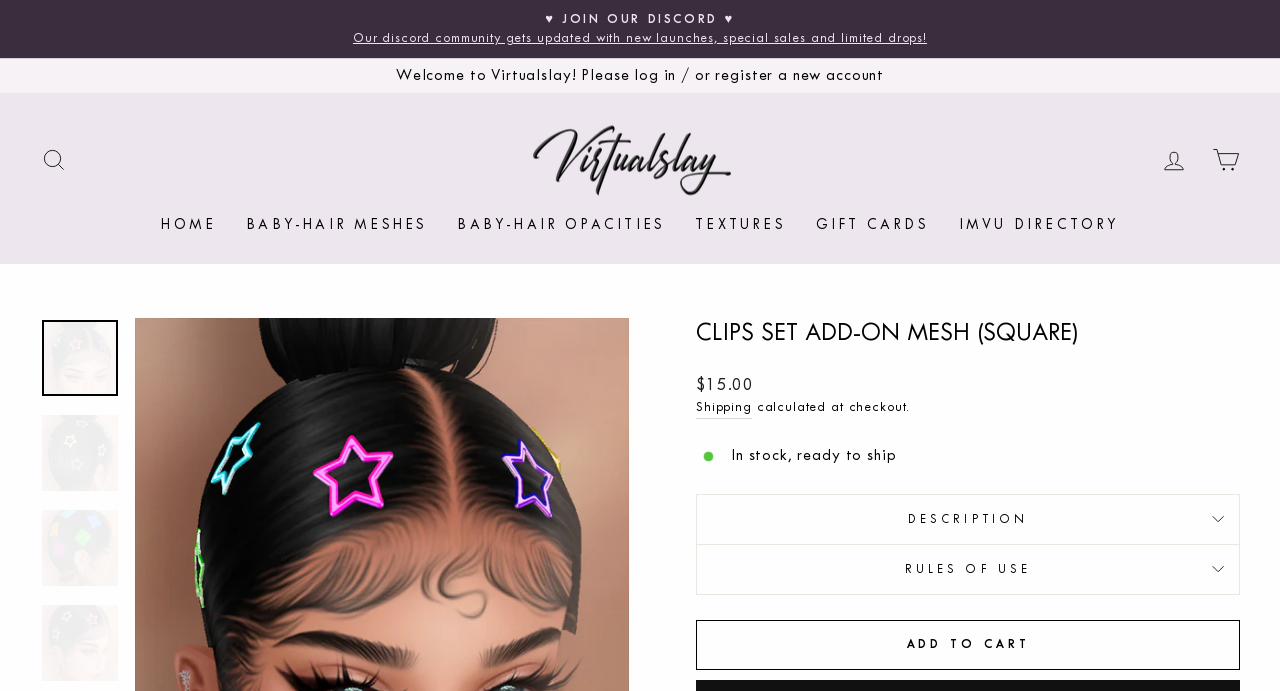Extract the top-level heading from the webpage and provide its text.

CLIPS SET ADD-ON MESH (SQUARE)